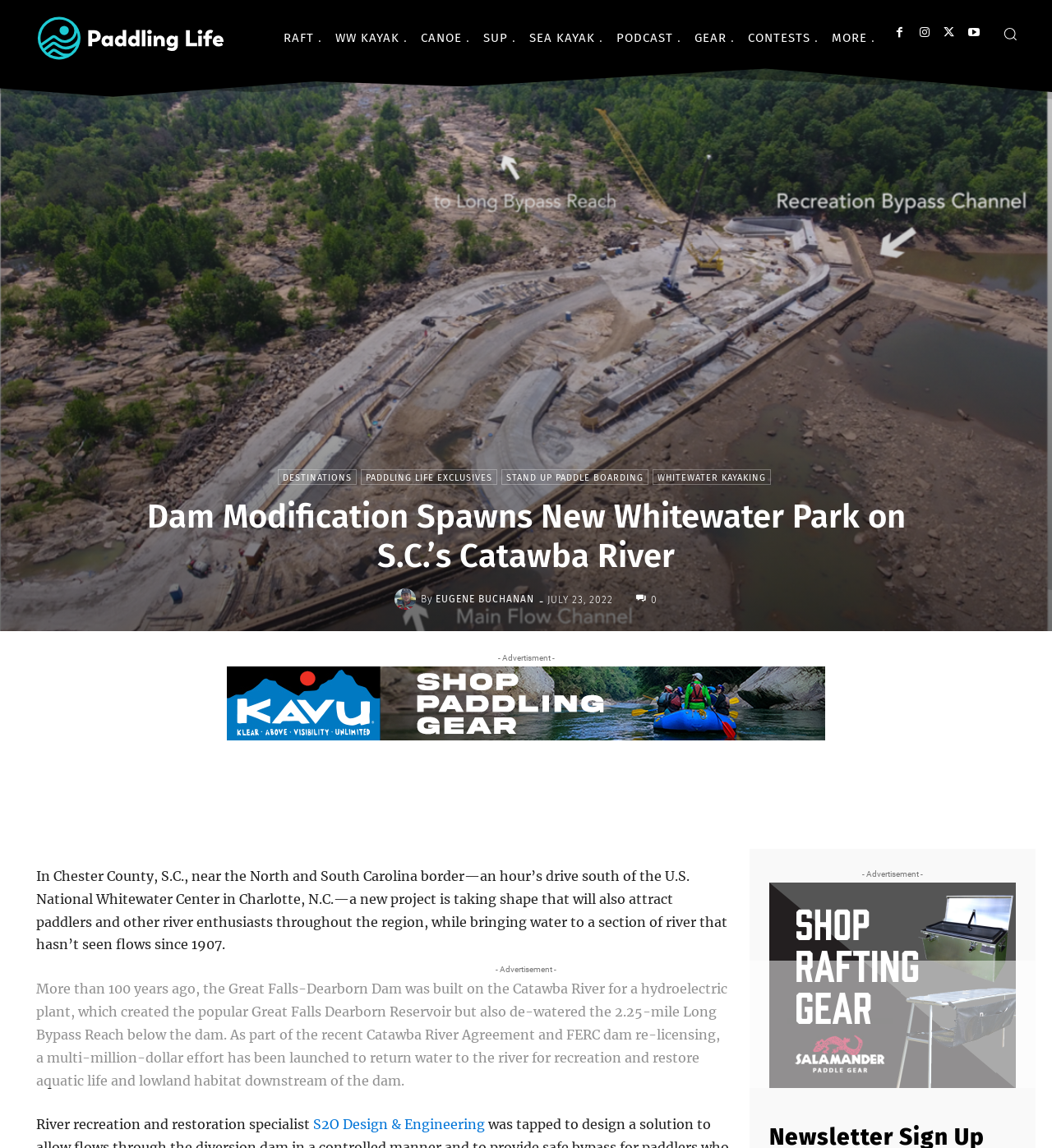Please identify the bounding box coordinates of the clickable area that will fulfill the following instruction: "Read the article by Eugene Buchanan". The coordinates should be in the format of four float numbers between 0 and 1, i.e., [left, top, right, bottom].

[0.375, 0.513, 0.4, 0.531]